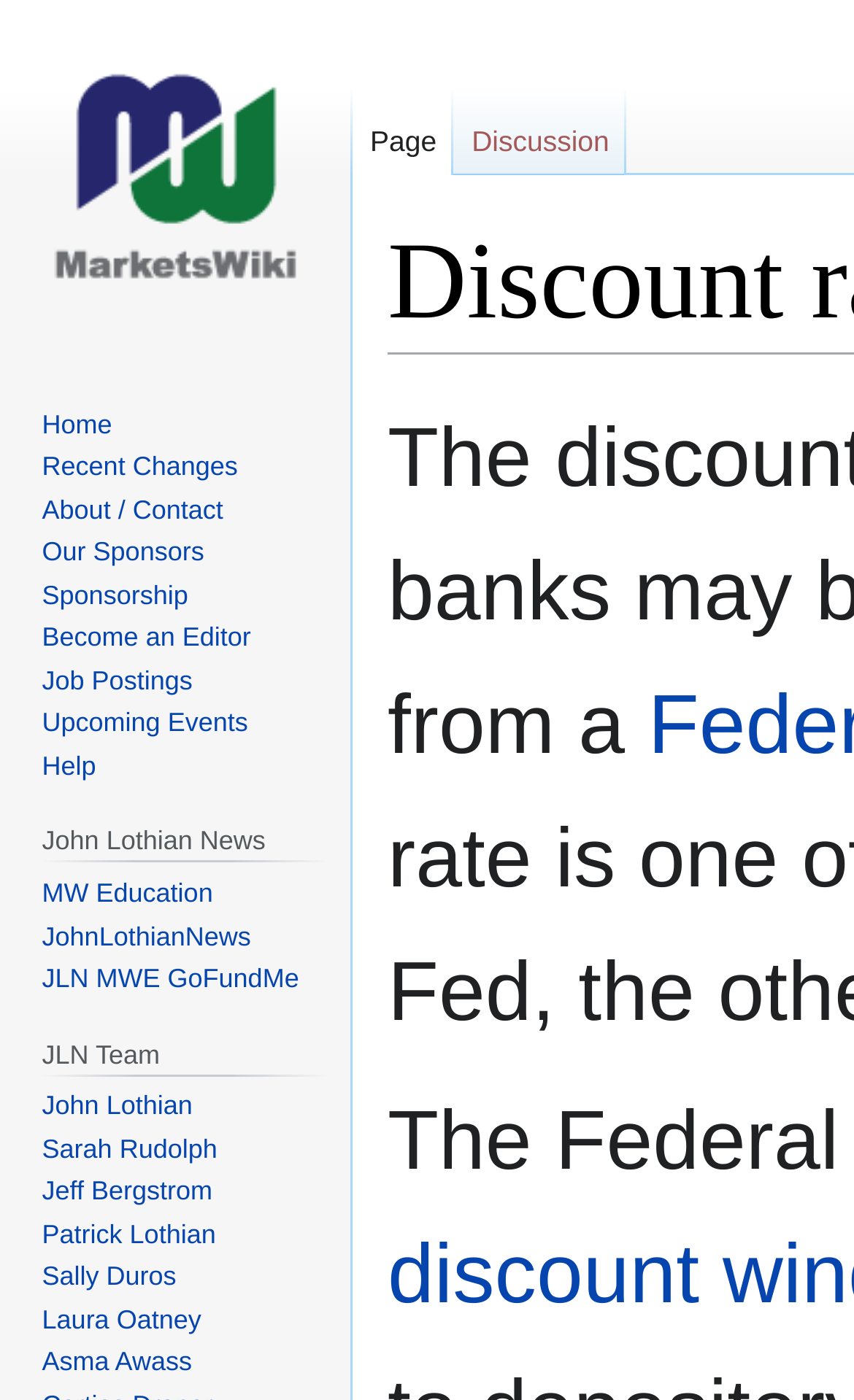What is the text of the first link under 'Navigation'?
Refer to the image and provide a one-word or short phrase answer.

Home